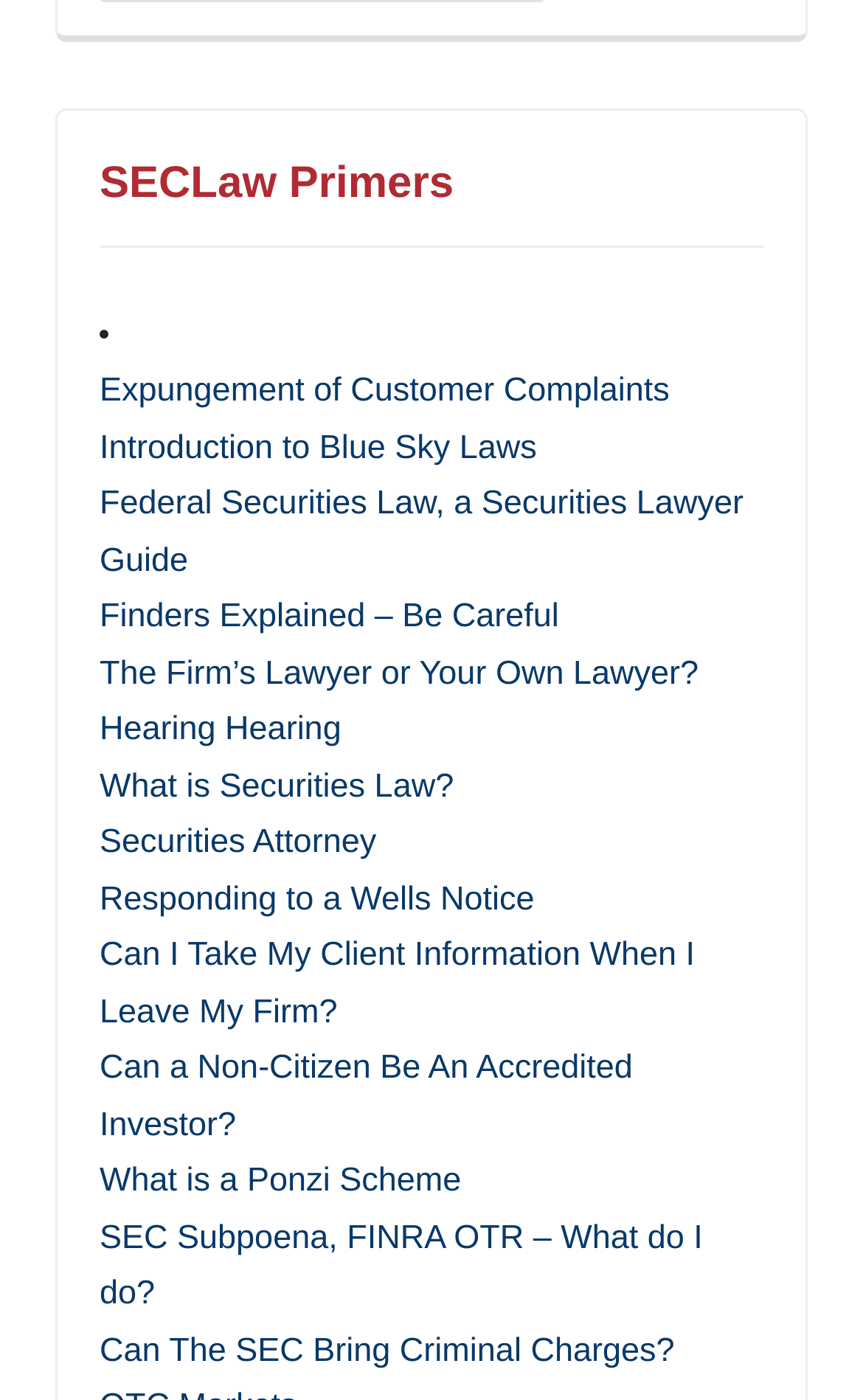Are all links on the webpage related to legal topics?
Look at the image and provide a short answer using one word or a phrase.

Yes